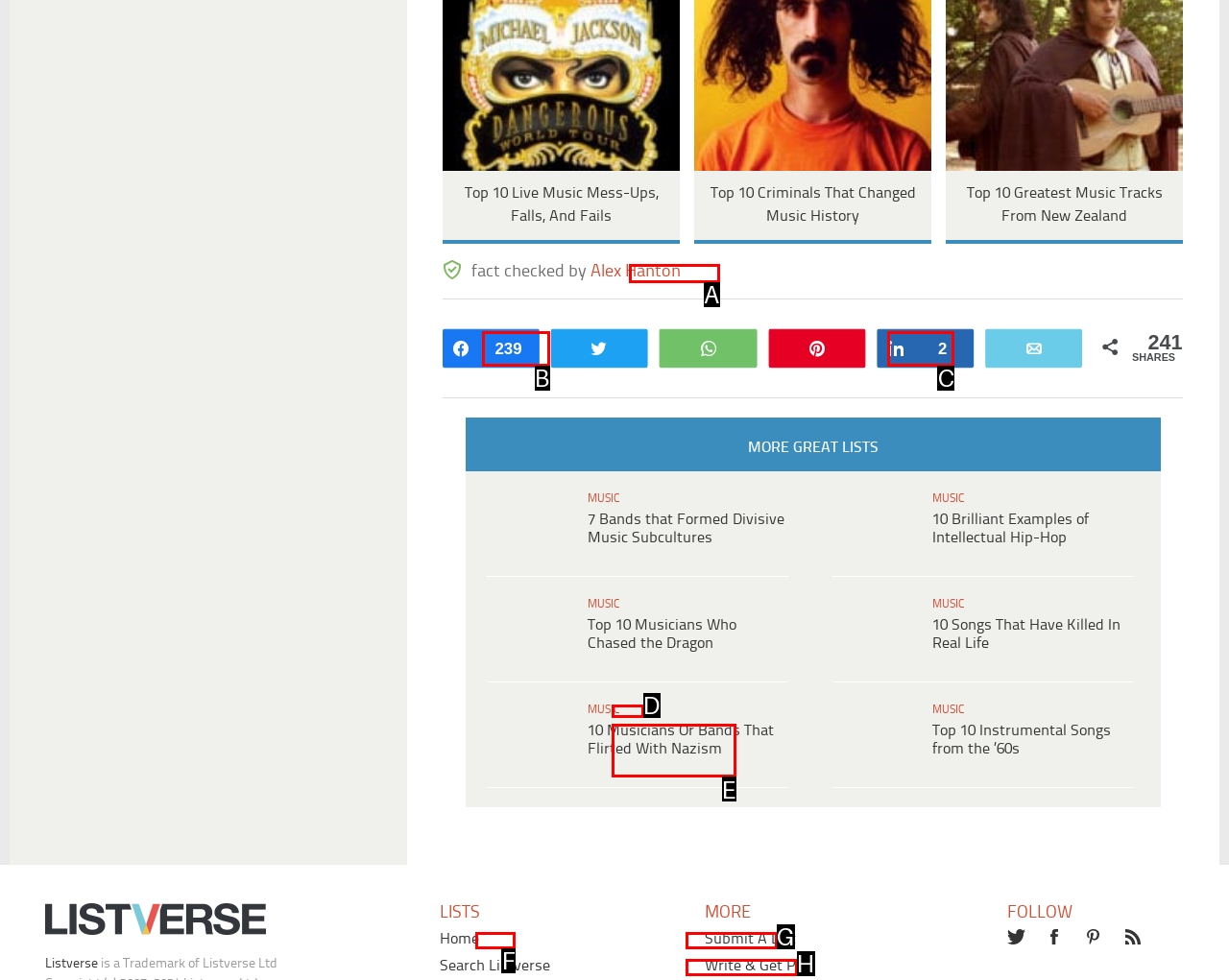Determine the option that best fits the description: Submit A List
Reply with the letter of the correct option directly.

G